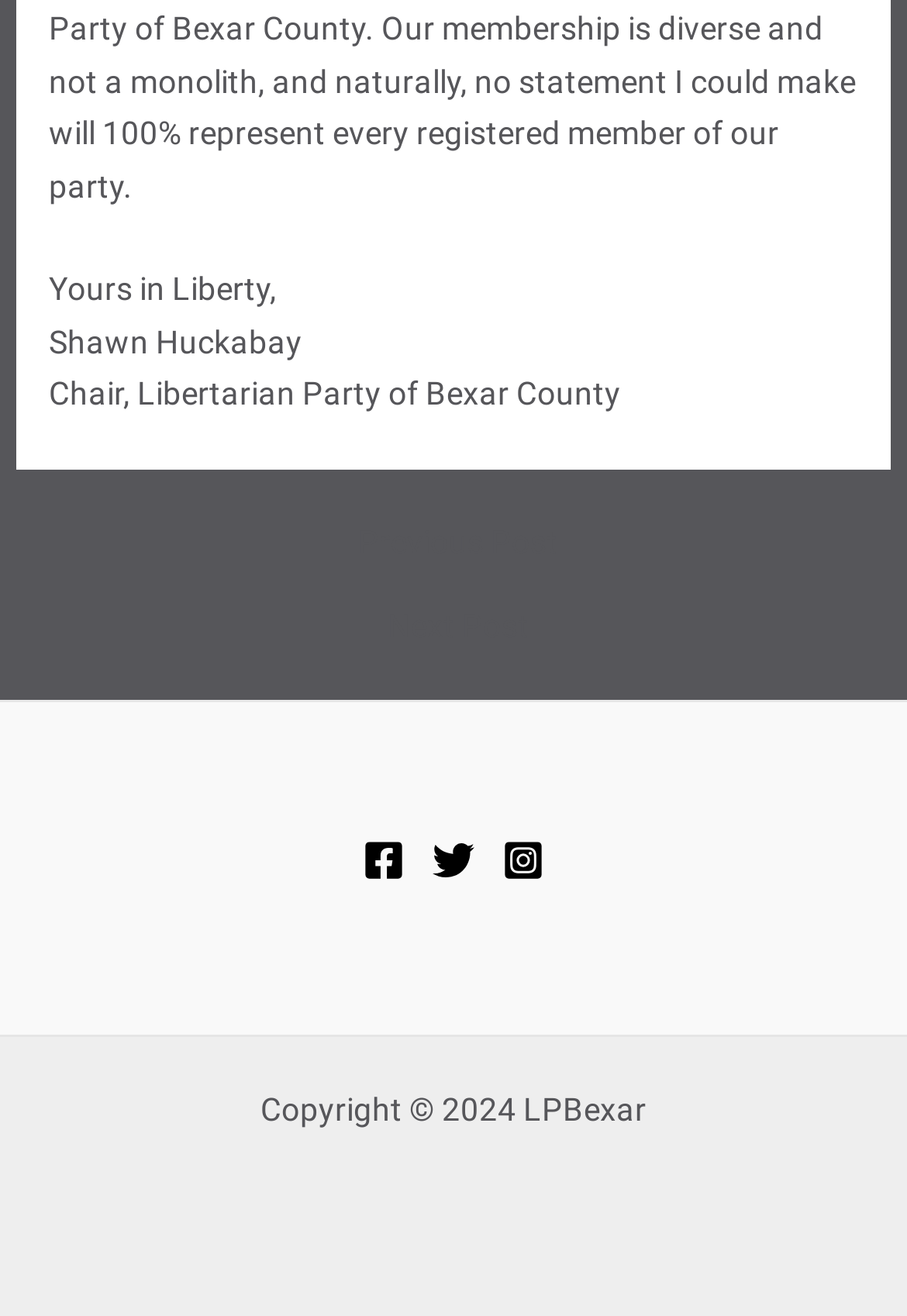What is the name of the previous post link?
Please provide a comprehensive answer to the question based on the webpage screenshot.

The answer can be found in the link element with the text 'Previous Post', which is located in the navigation section.